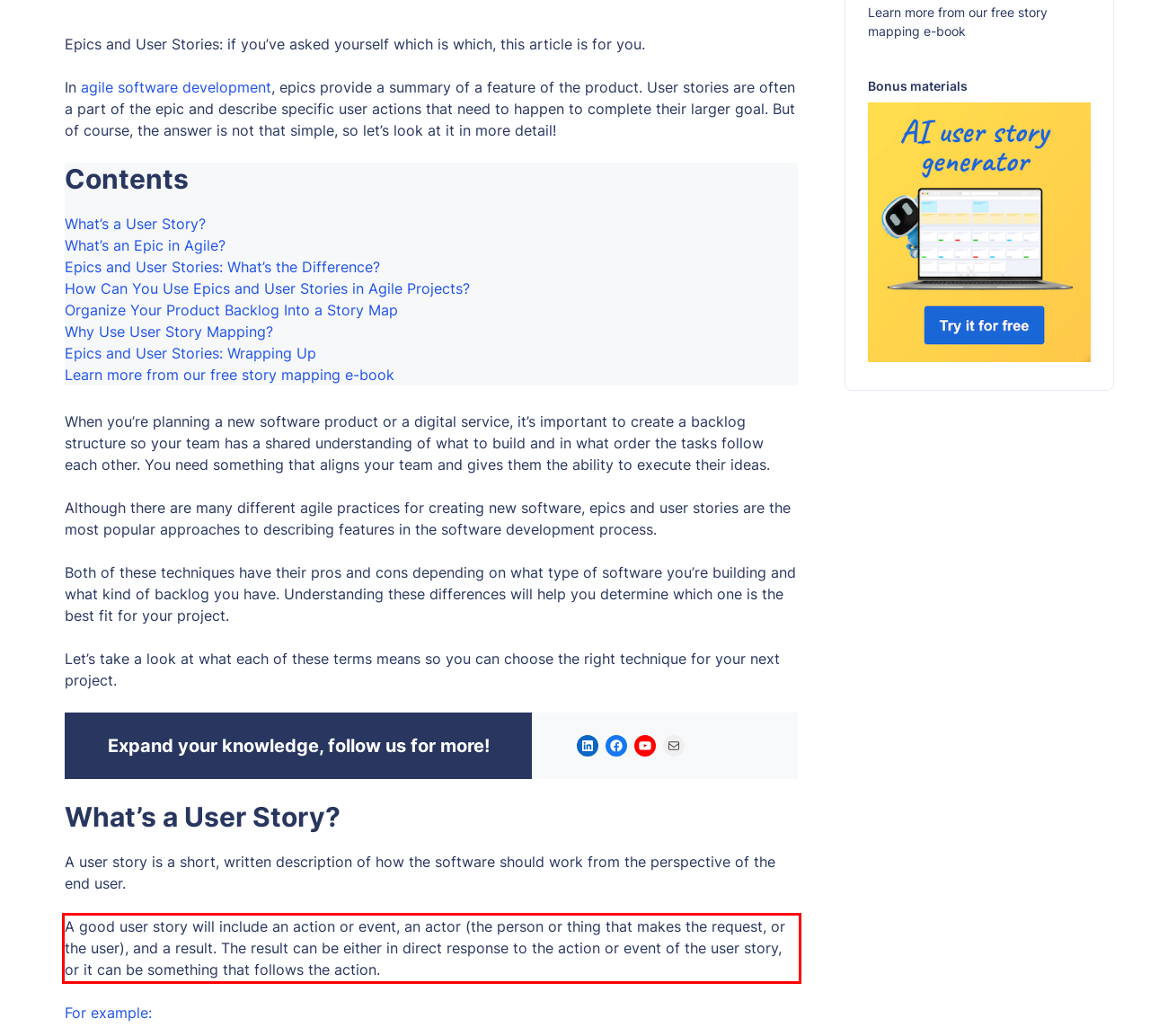By examining the provided screenshot of a webpage, recognize the text within the red bounding box and generate its text content.

A good user story will include an action or event, an actor (the person or thing that makes the request, or the user), and a result. The result can be either in direct response to the action or event of the user story, or it can be something that follows the action.